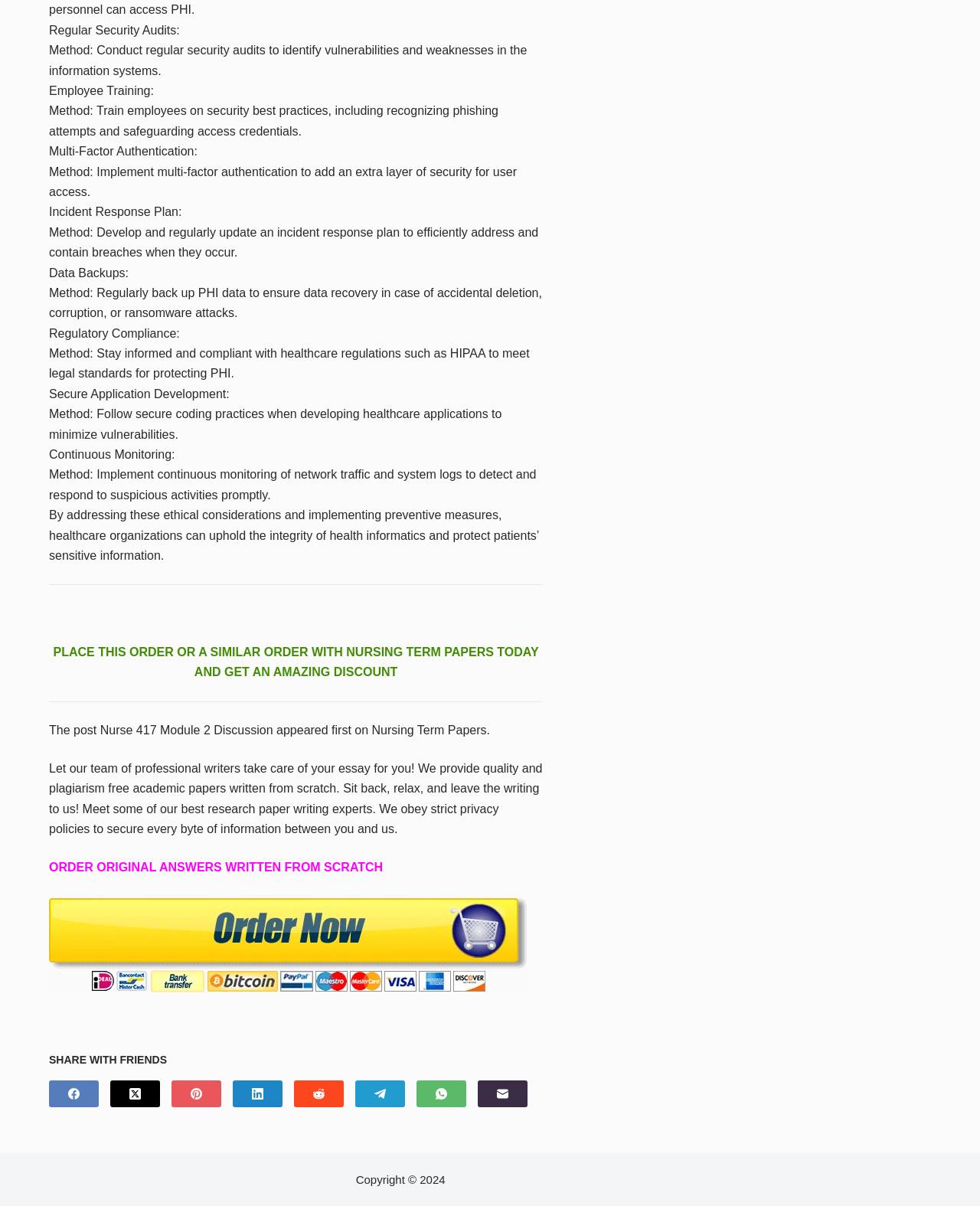Please identify the bounding box coordinates of the element I need to click to follow this instruction: "Check the copyright information".

[0.363, 0.973, 0.454, 0.983]